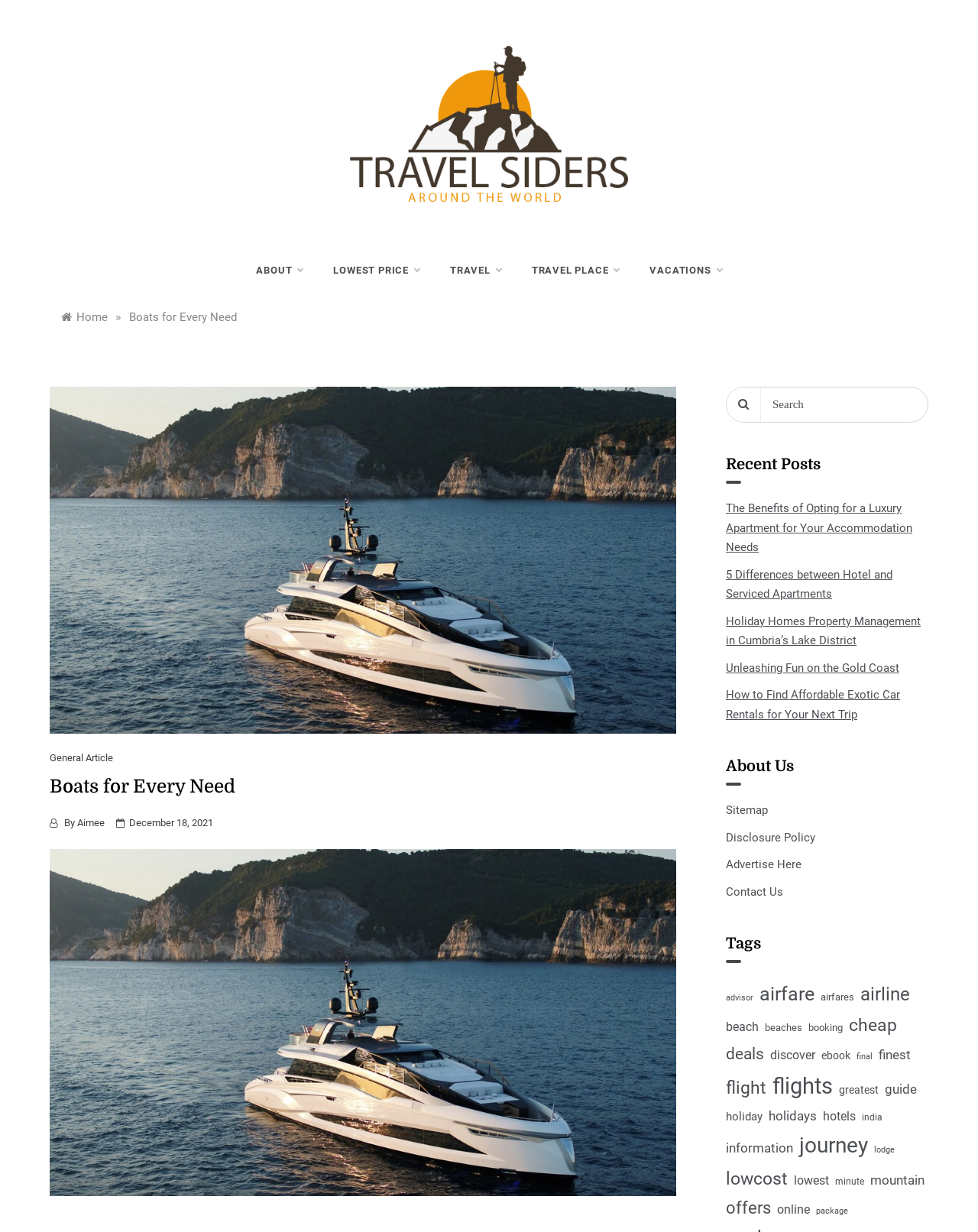How many links are there in the 'Tags' section?
Refer to the image and give a detailed answer to the query.

The 'Tags' section is located at the bottom of the webpage, and it contains a list of links. By counting the links, we can see that there are 23 links in total.